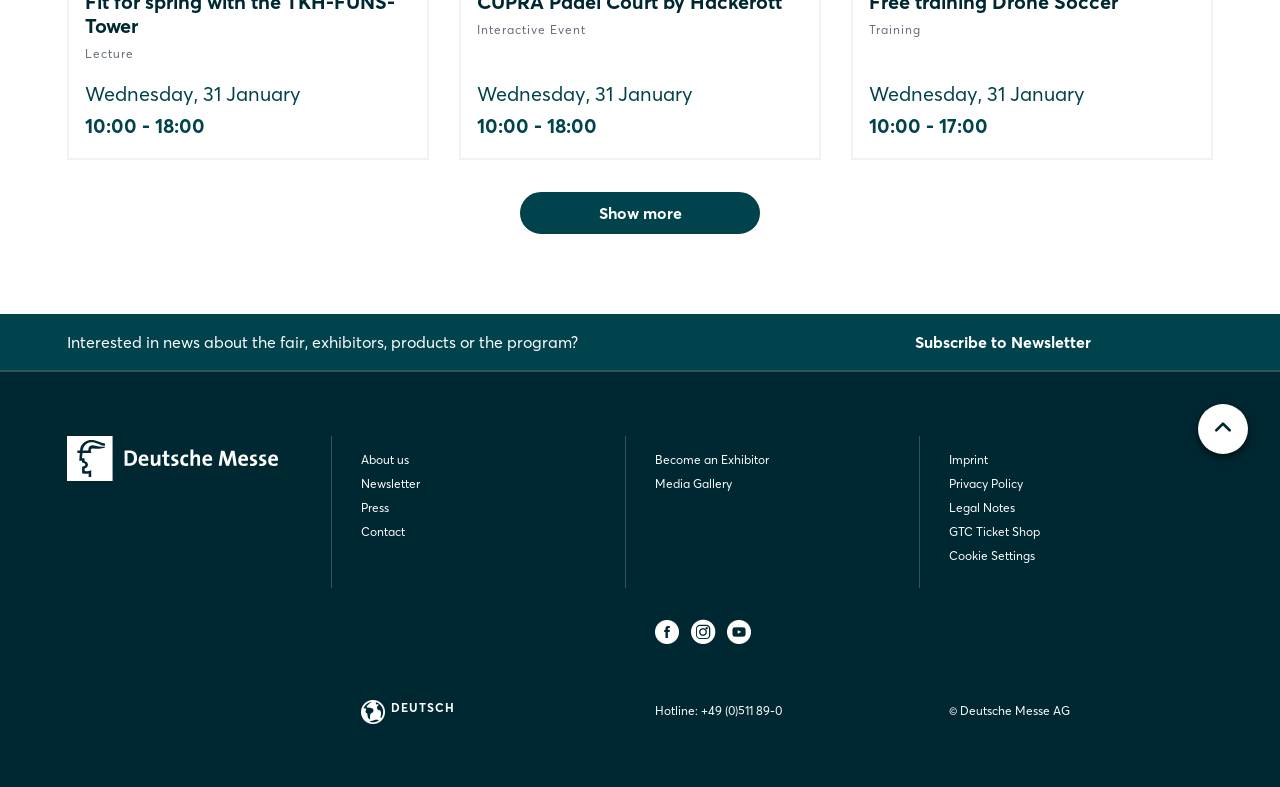Please analyze the image and provide a thorough answer to the question:
How many social media links are present?

The social media links are located at the bottom of the page with bounding box coordinates [0.512, 0.797, 0.53, 0.823], [0.54, 0.797, 0.559, 0.823], and [0.568, 0.797, 0.587, 0.823], which correspond to three social media links.